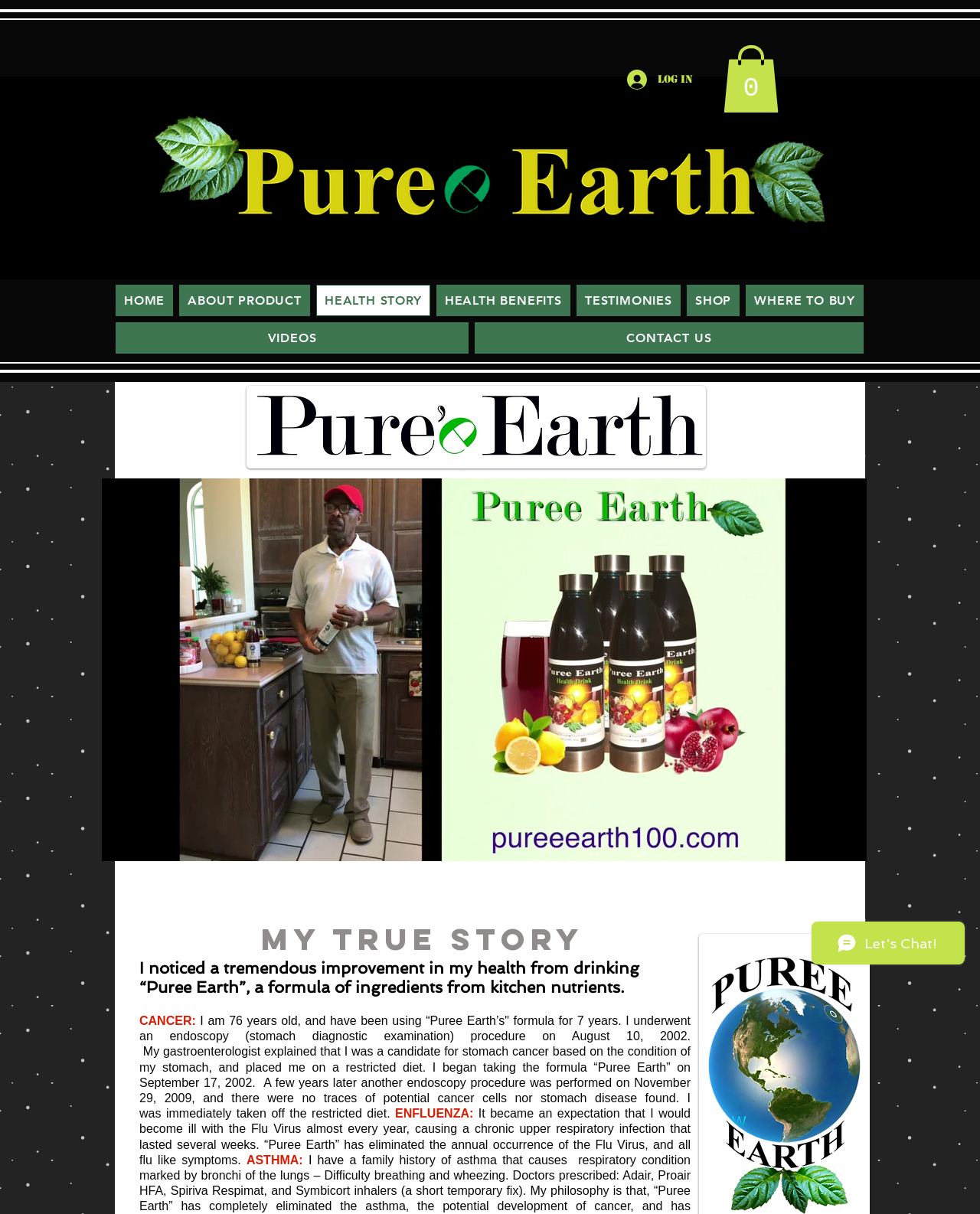Determine the bounding box coordinates of the section I need to click to execute the following instruction: "Mute the video". Provide the coordinates as four float numbers between 0 and 1, i.e., [left, top, right, bottom].

[0.845, 0.682, 0.884, 0.709]